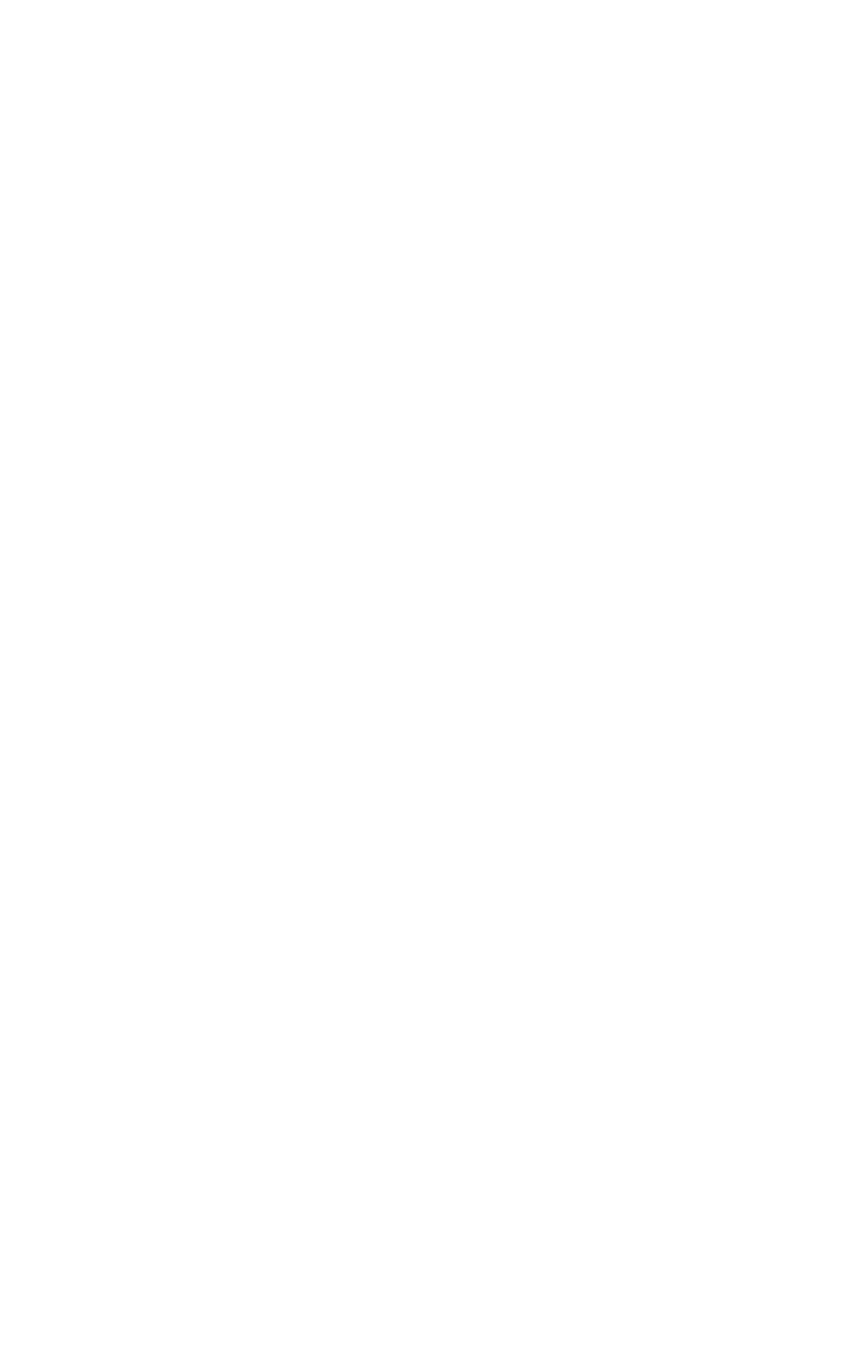Please identify the bounding box coordinates of the area I need to click to accomplish the following instruction: "Click on About us".

[0.102, 0.224, 0.287, 0.255]